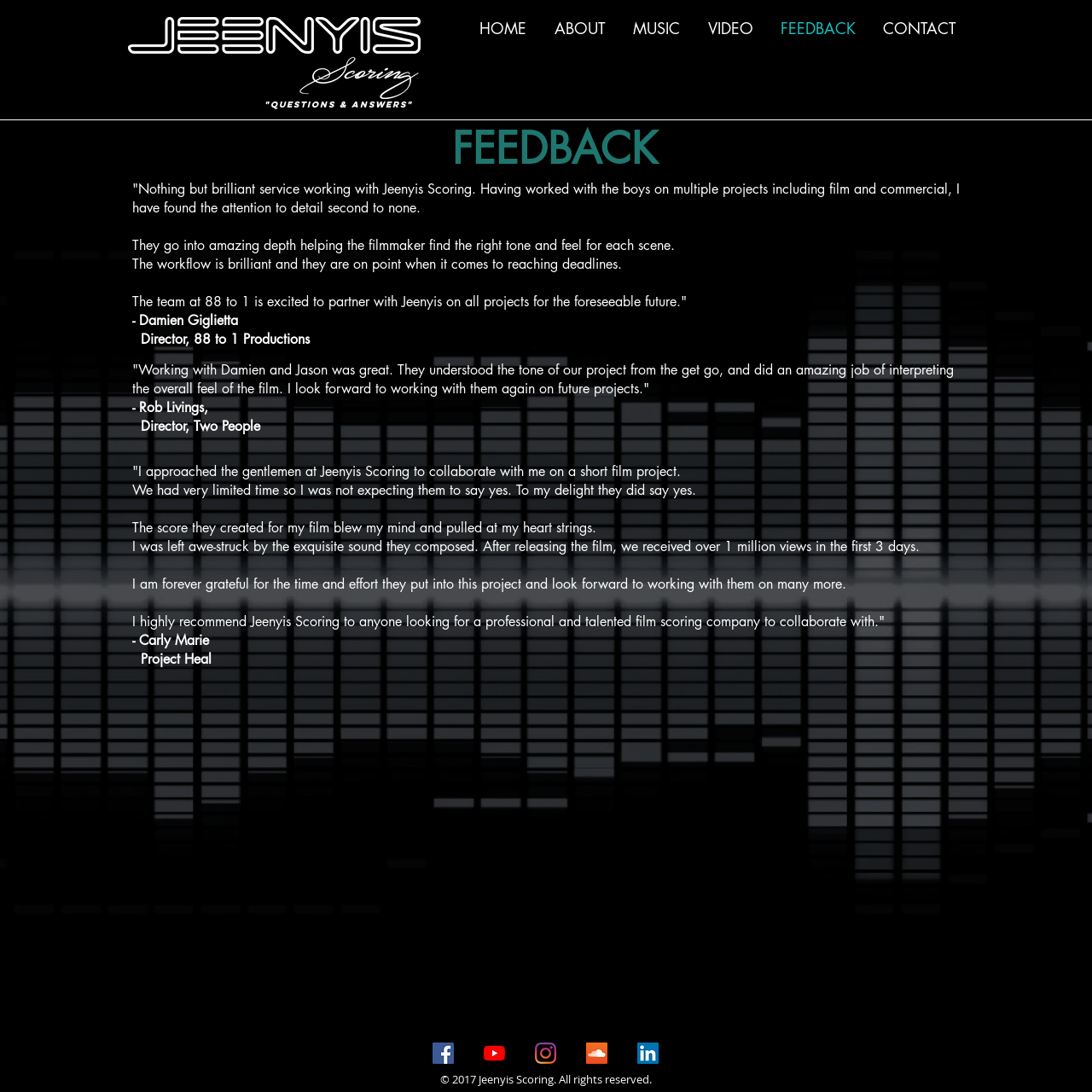What is the topic of the webpage?
Using the visual information from the image, give a one-word or short-phrase answer.

Feedback